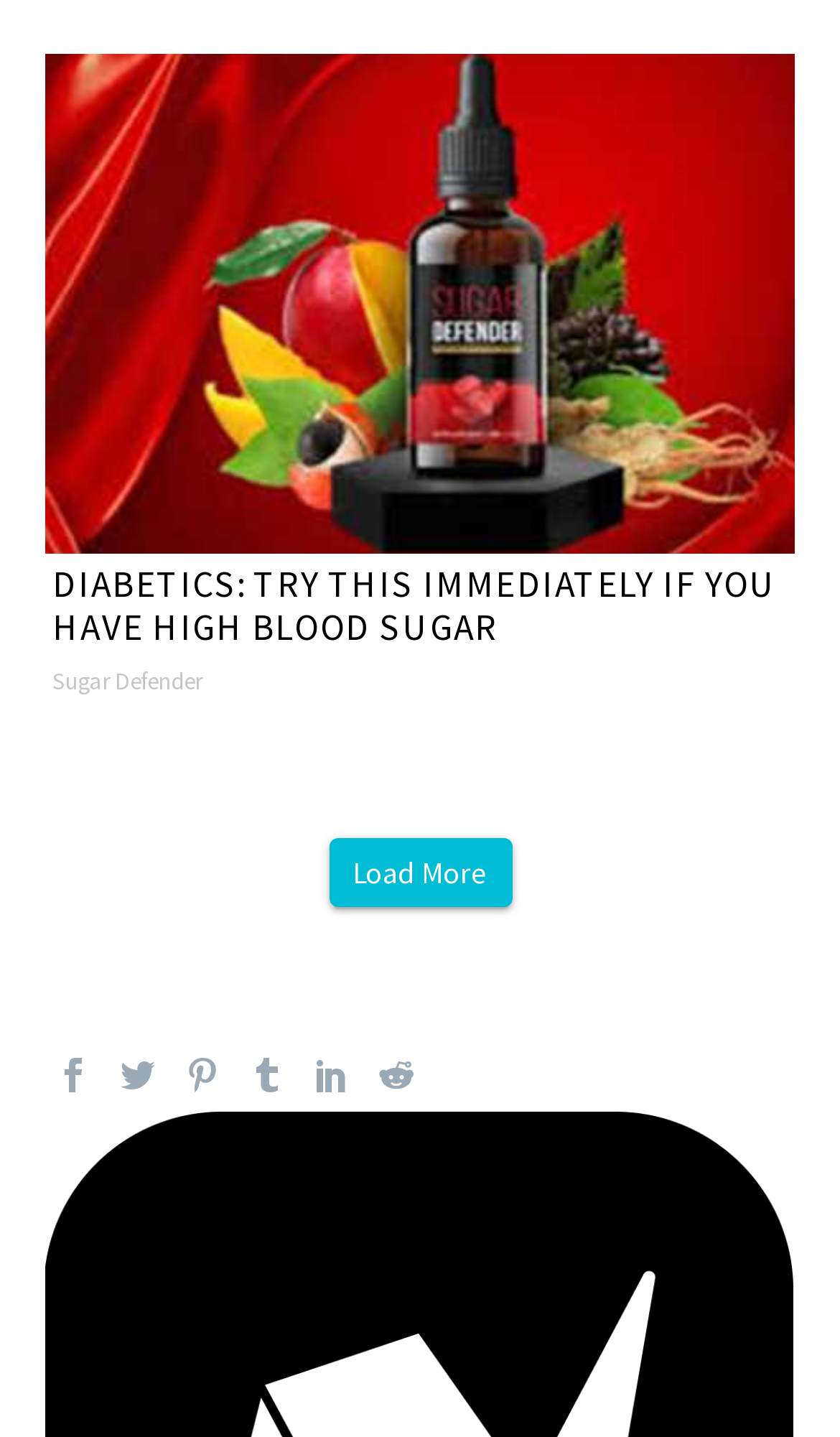Please find the bounding box coordinates of the element that needs to be clicked to perform the following instruction: "Read the article about high blood sugar". The bounding box coordinates should be four float numbers between 0 and 1, represented as [left, top, right, bottom].

[0.054, 0.037, 0.946, 0.493]